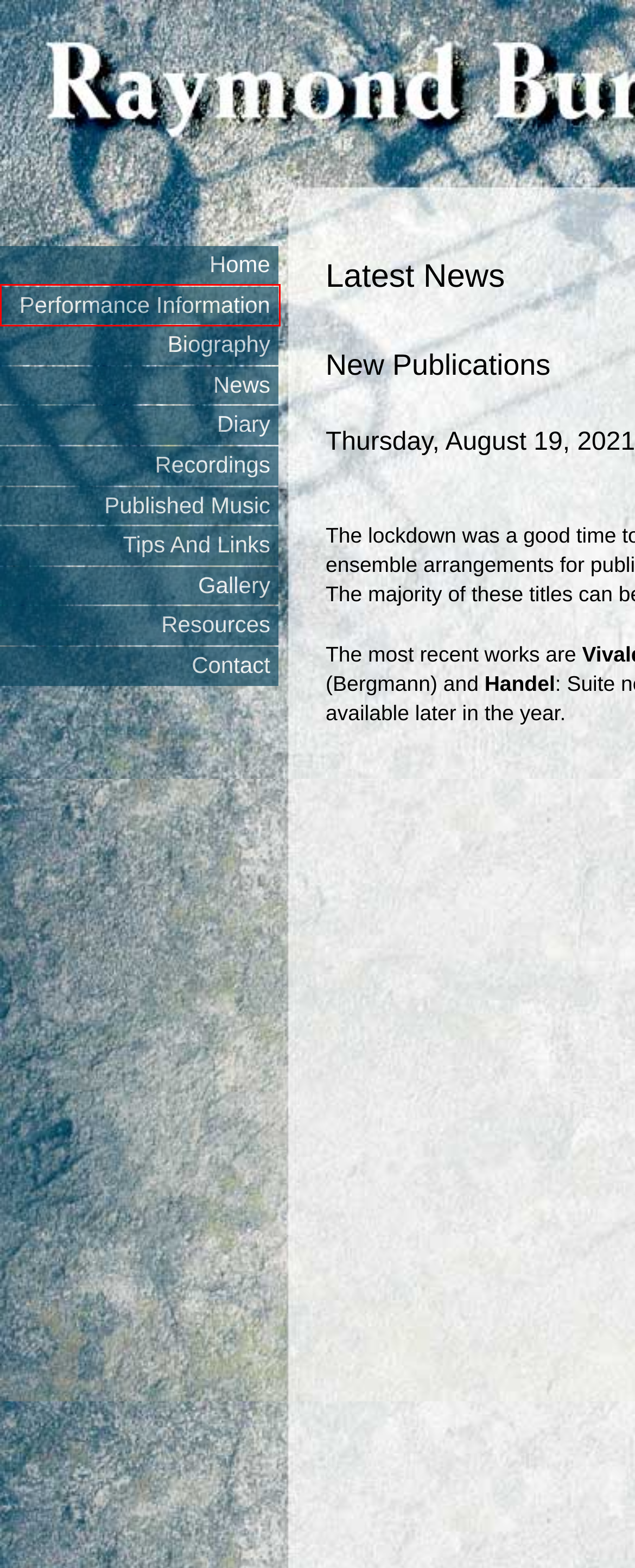You are provided with a screenshot of a webpage containing a red rectangle bounding box. Identify the webpage description that best matches the new webpage after the element in the bounding box is clicked. Here are the potential descriptions:
A. news - Latest News - Raymond Burley
B. Raymond Burley
C. bio - Biography - Raymond Burley
D. home - Raymond Burley
E. imgallery - Raymond Burley - Three Parts Guitar 24th Sept 09 Tewkesbury
F. about - Raymond Burley - tipslinks - Technical Tips
G. cds - Raymond Burley - shop - Guitar Solo Scores
H. about - Raymond Burley - about - Private Events

H